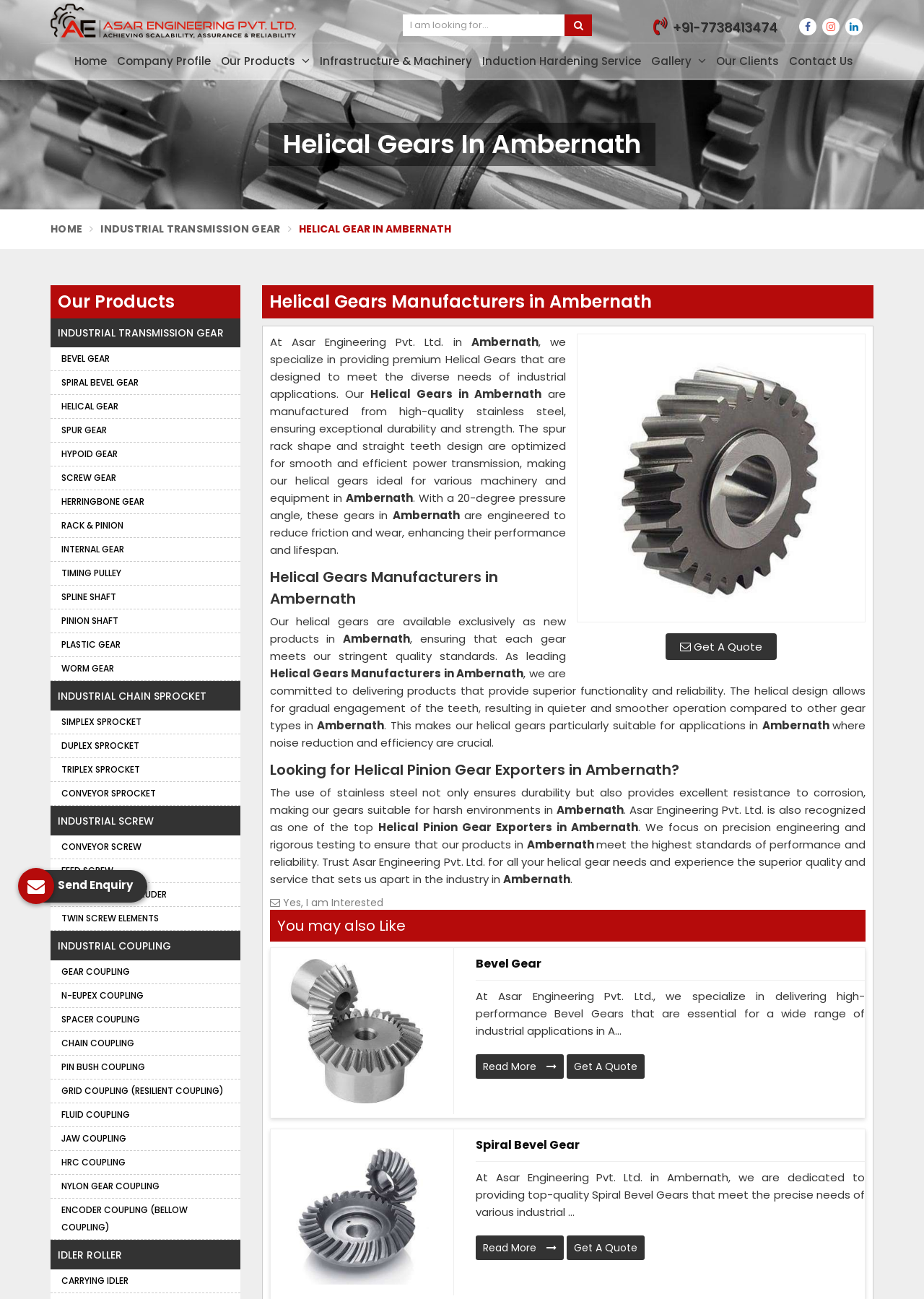What is the phone number mentioned on the webpage?
Please respond to the question with a detailed and well-explained answer.

The phone number is mentioned in the link element with the text '+91-7738413474' and is also displayed prominently on the webpage.